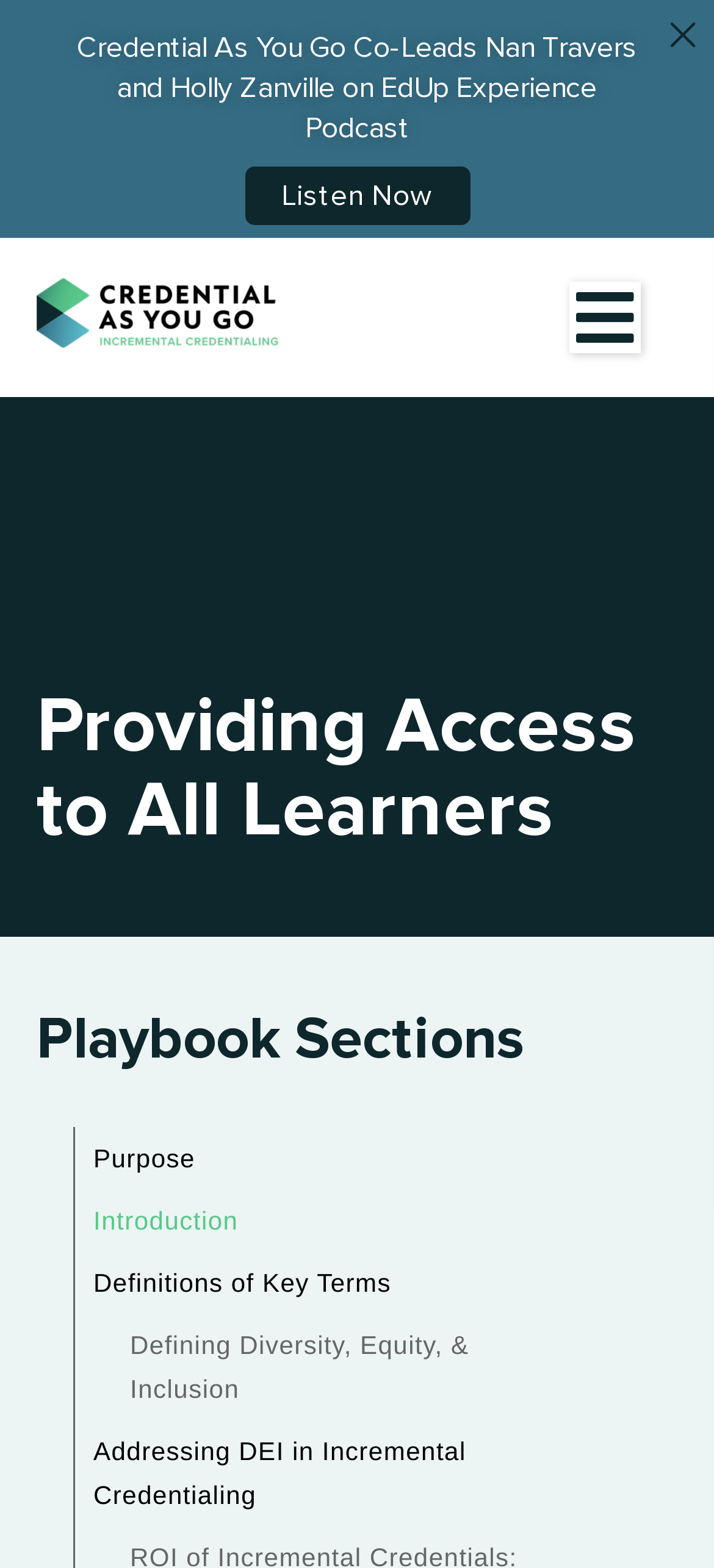What is the focus of the 'Defining Diversity, Equity, & Inclusion' link?
Please provide a comprehensive answer to the question based on the webpage screenshot.

The 'Defining Diversity, Equity, & Inclusion' link is likely focused on defining the concepts of diversity, equity, and inclusion, as it is placed in the context of credentialing and incremental credentialing.